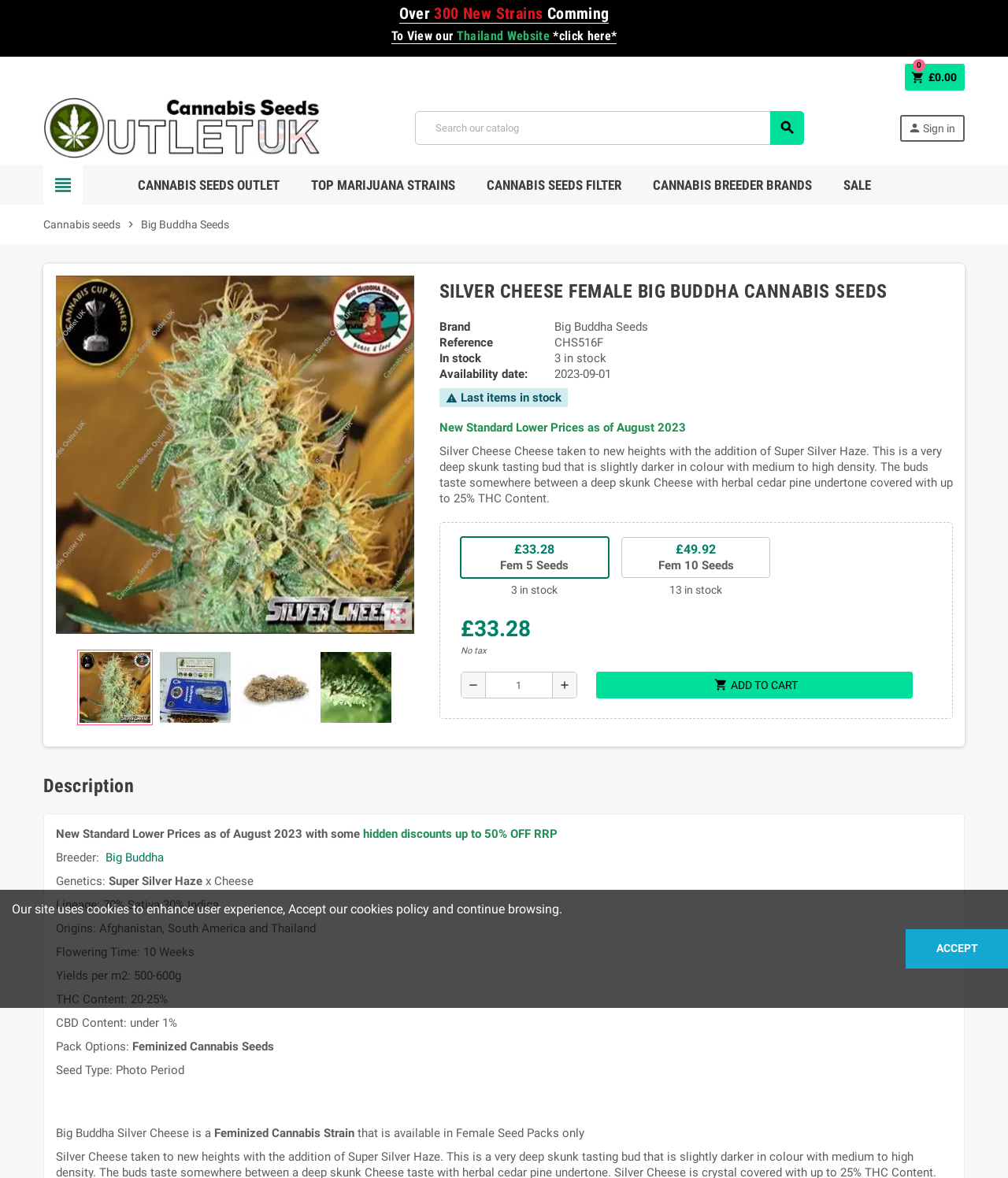Highlight the bounding box of the UI element that corresponds to this description: "Top Marijuana Strains".

[0.296, 0.141, 0.463, 0.174]